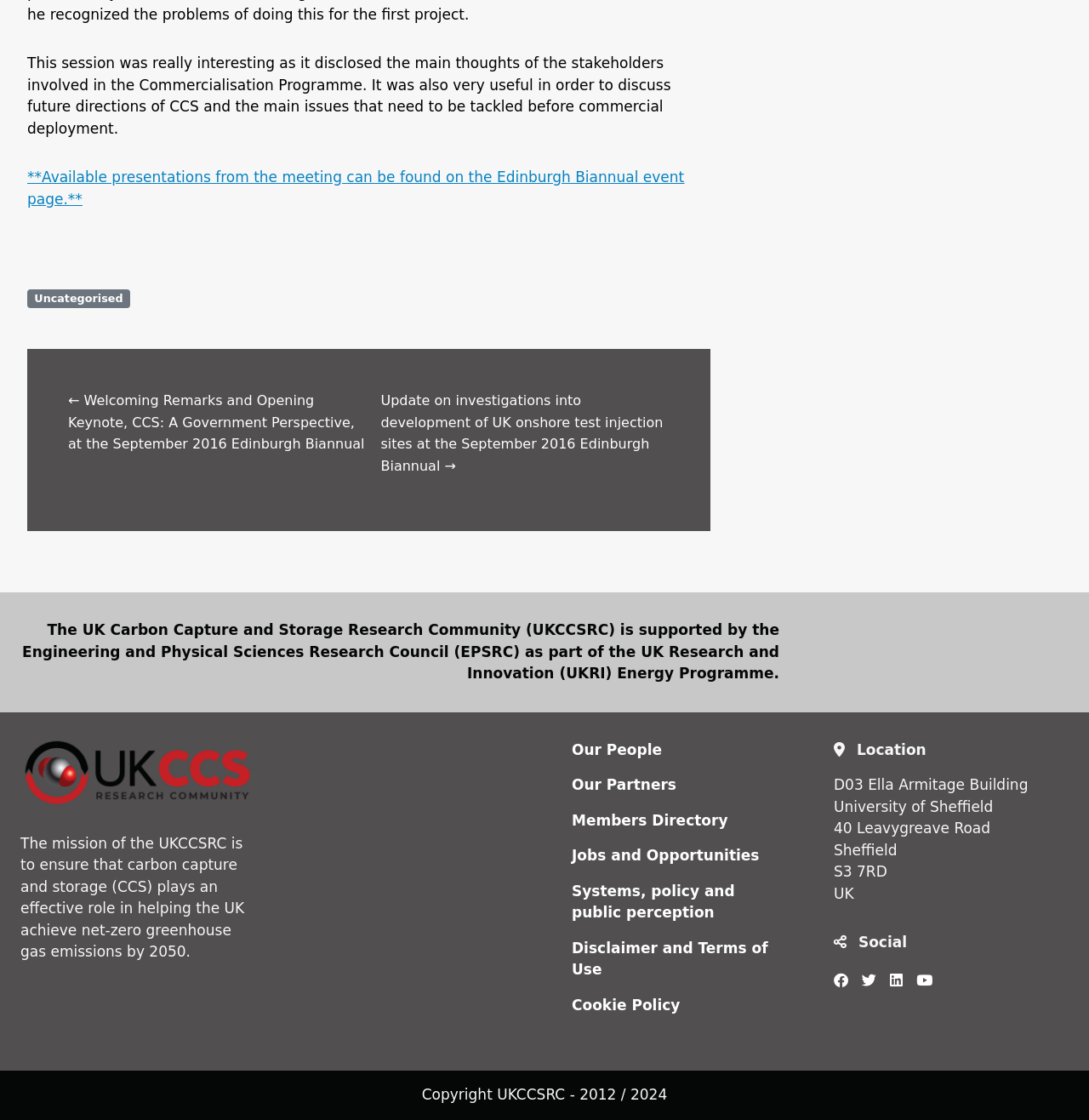Pinpoint the bounding box coordinates of the element that must be clicked to accomplish the following instruction: "Check the location of the UKCCSRC". The coordinates should be in the format of four float numbers between 0 and 1, i.e., [left, top, right, bottom].

[0.782, 0.661, 0.851, 0.677]